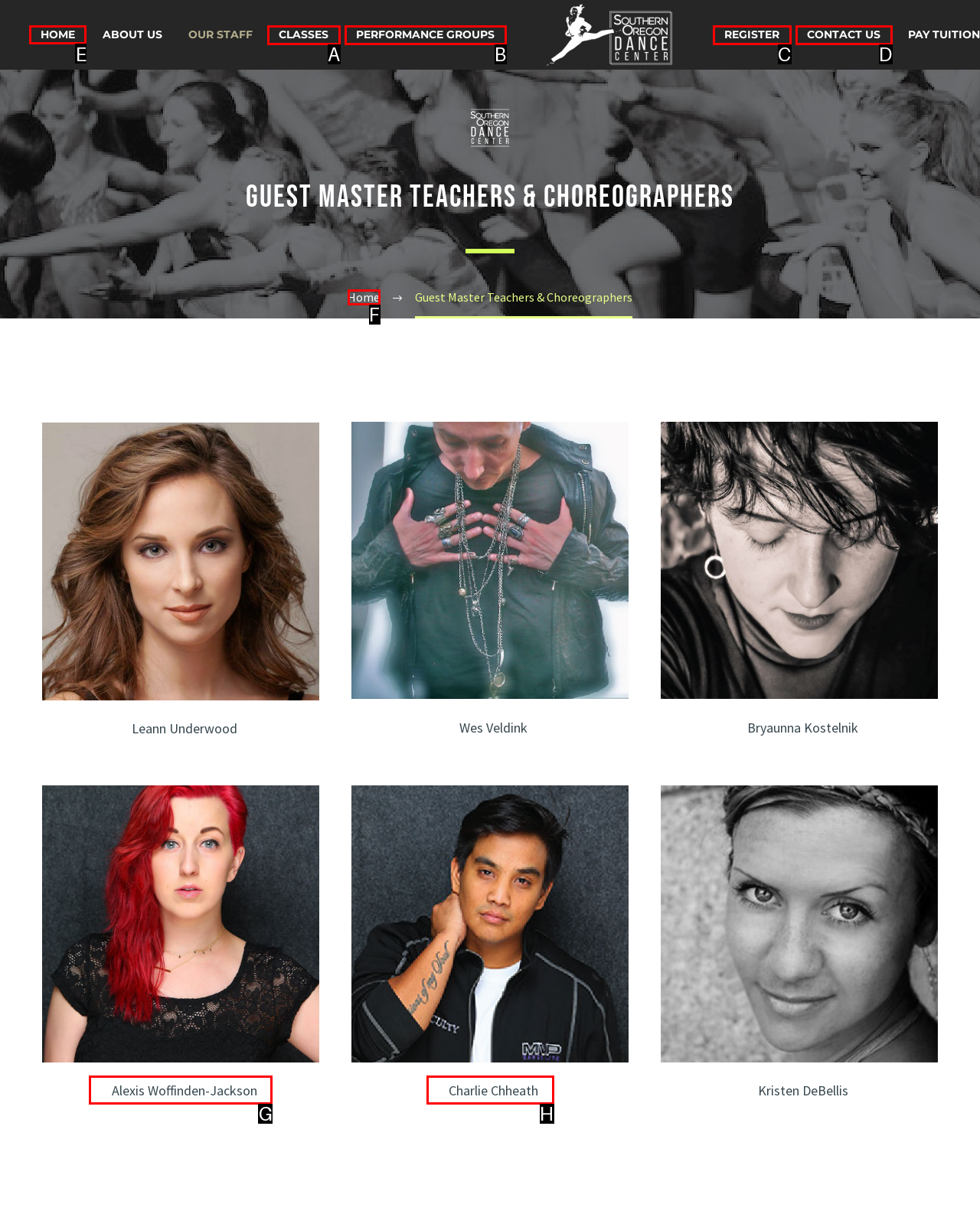Select the correct UI element to complete the task: Click HOME
Please provide the letter of the chosen option.

E